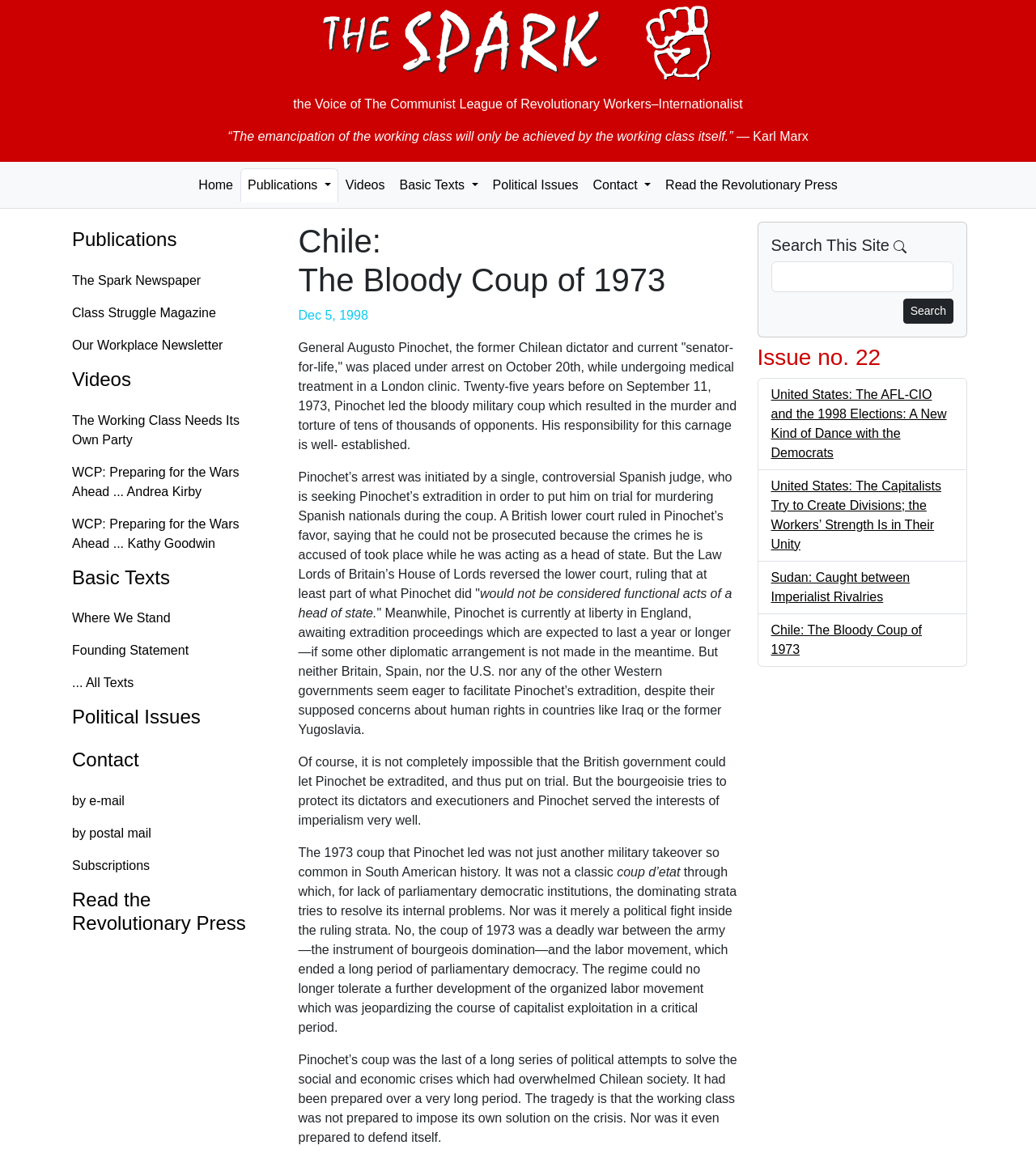Using the element description: "Basic Texts", determine the bounding box coordinates for the specified UI element. The coordinates should be four float numbers between 0 and 1, [left, top, right, bottom].

[0.057, 0.485, 0.269, 0.516]